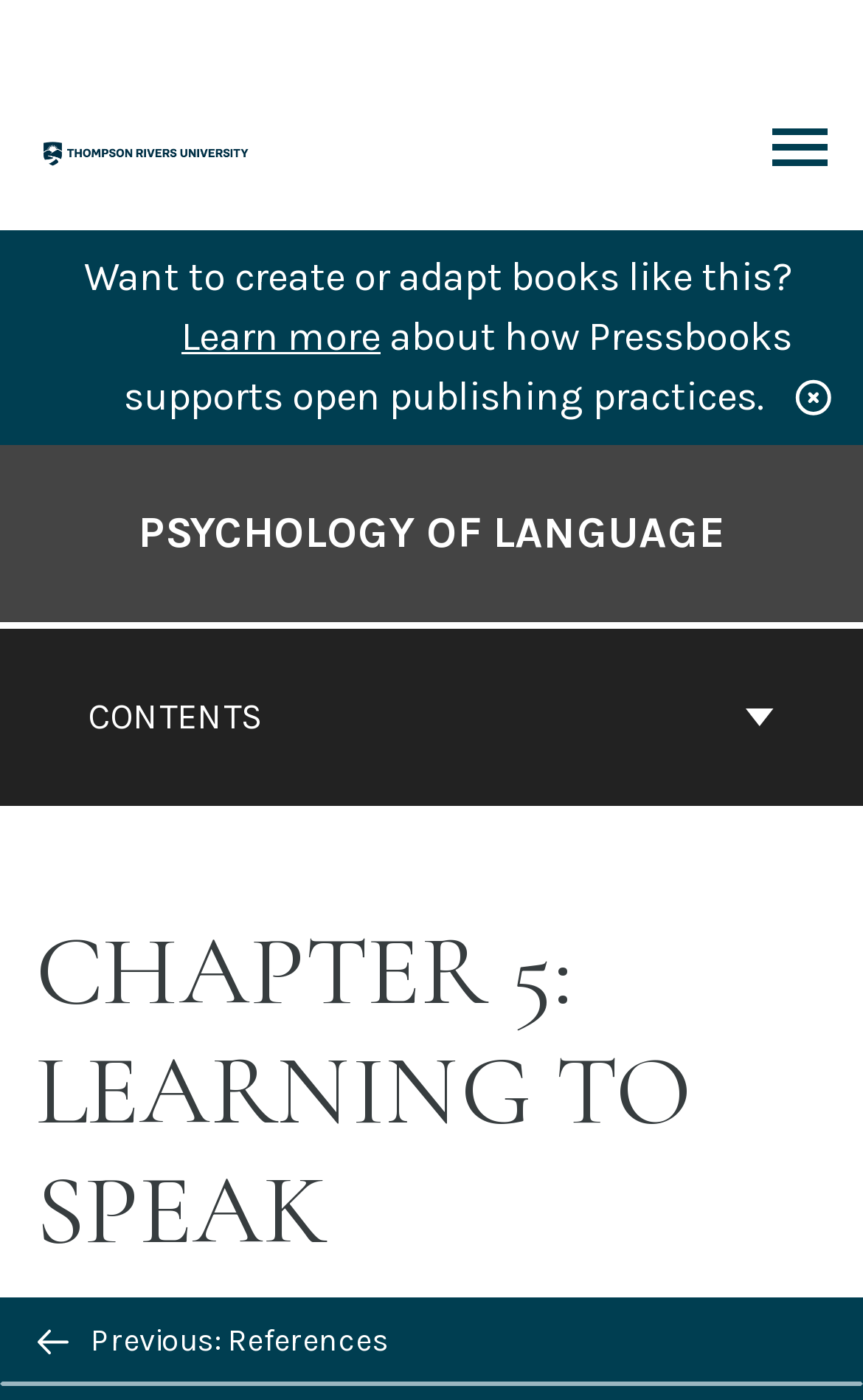Please provide a one-word or phrase answer to the question: 
What is the current chapter?

Chapter 5